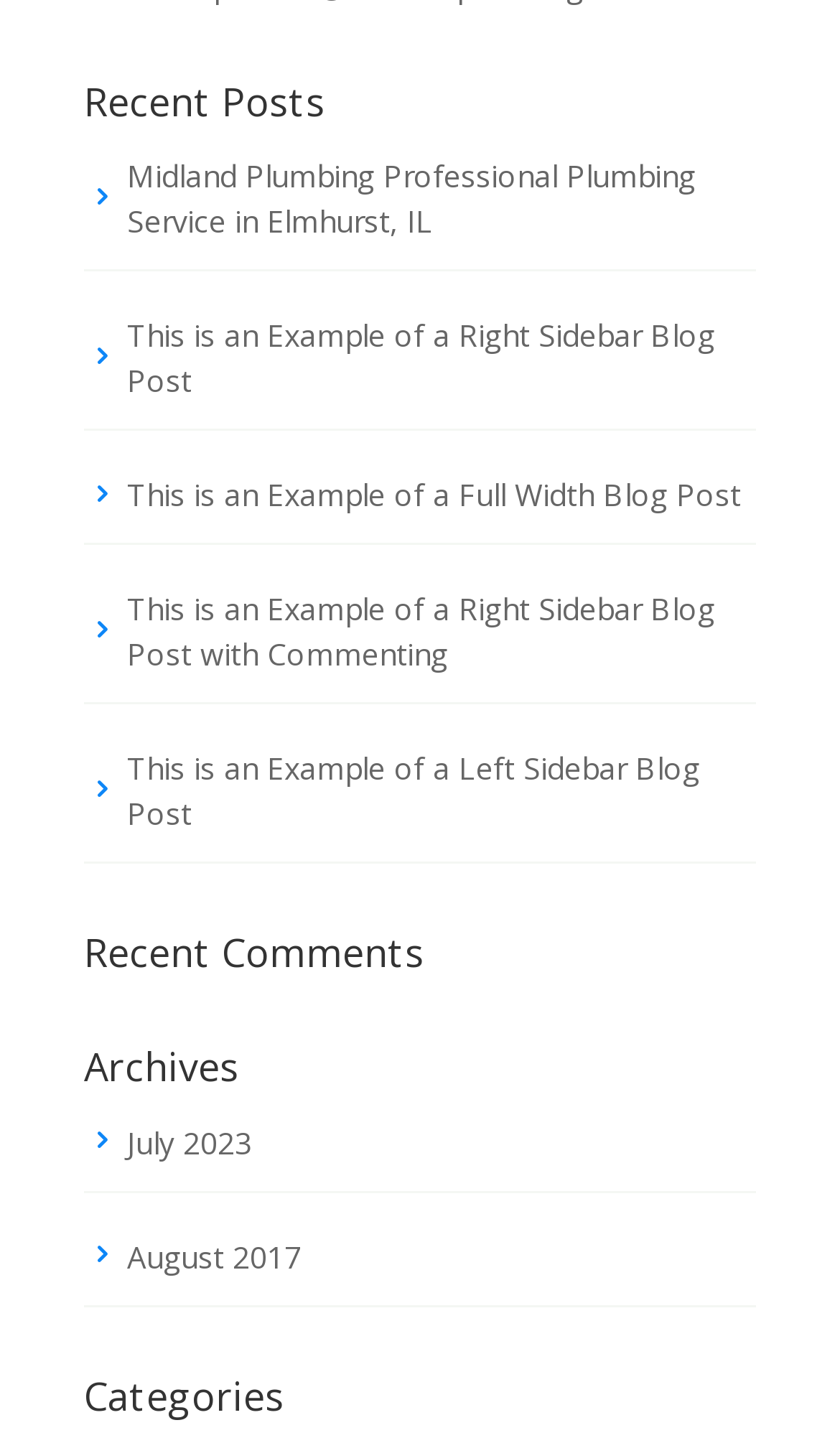Could you provide the bounding box coordinates for the portion of the screen to click to complete this instruction: "view recent posts"?

[0.1, 0.053, 0.9, 0.088]